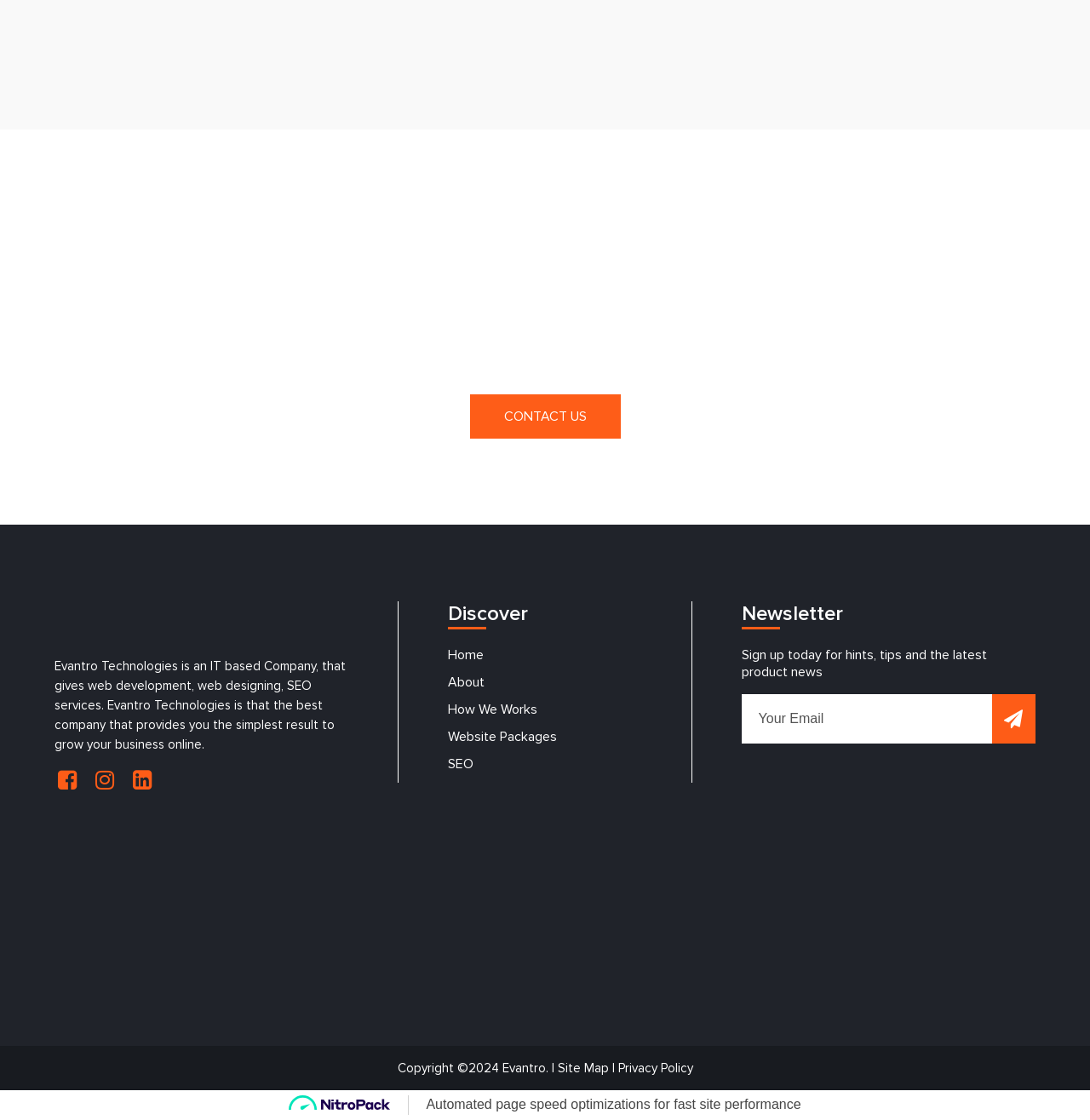Please specify the coordinates of the bounding box for the element that should be clicked to carry out this instruction: "Check out Website Packages". The coordinates must be four float numbers between 0 and 1, formatted as [left, top, right, bottom].

[0.411, 0.65, 0.511, 0.667]